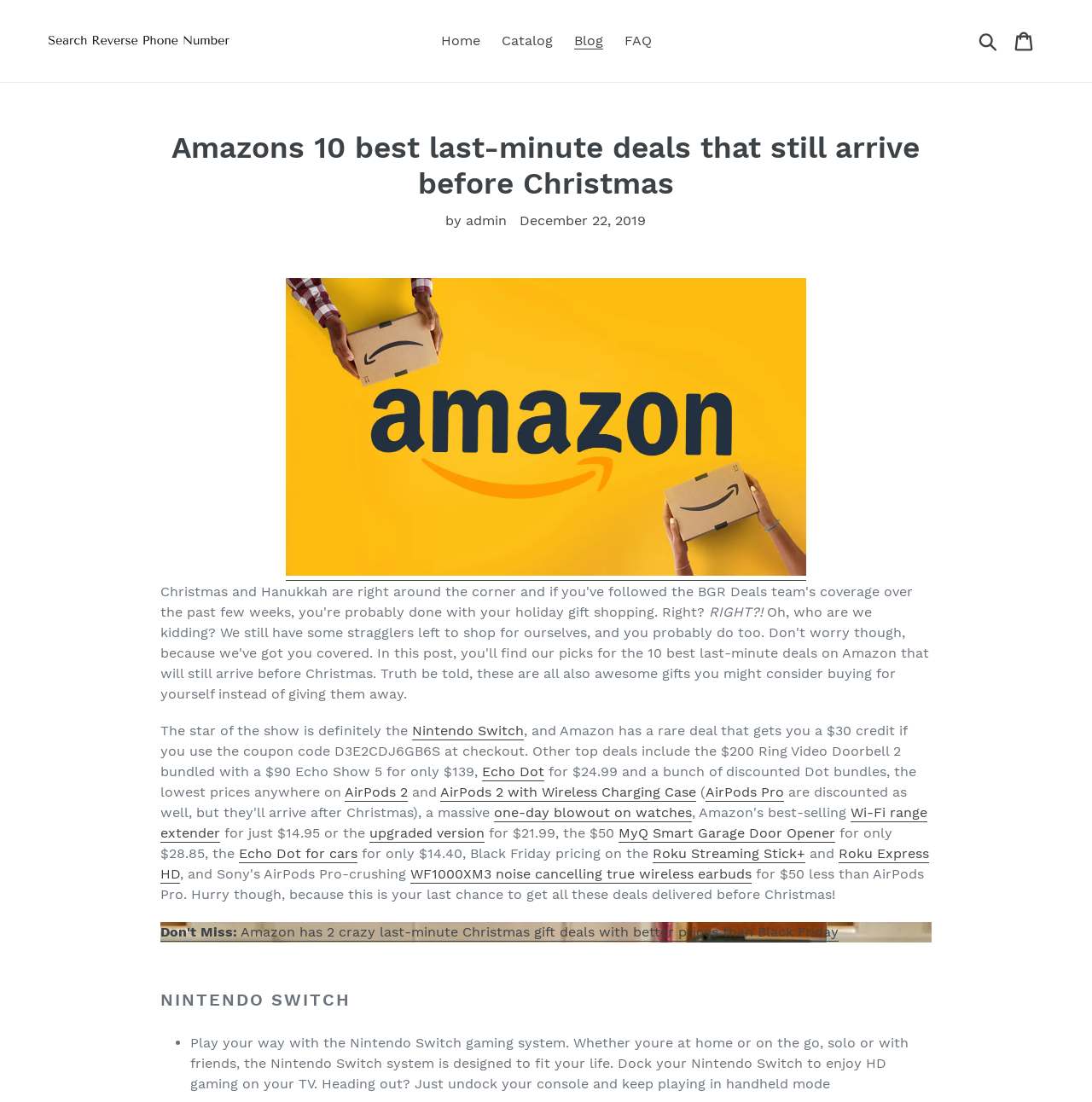How many deals are mentioned on the webpage?
Give a single word or phrase answer based on the content of the image.

More than 10